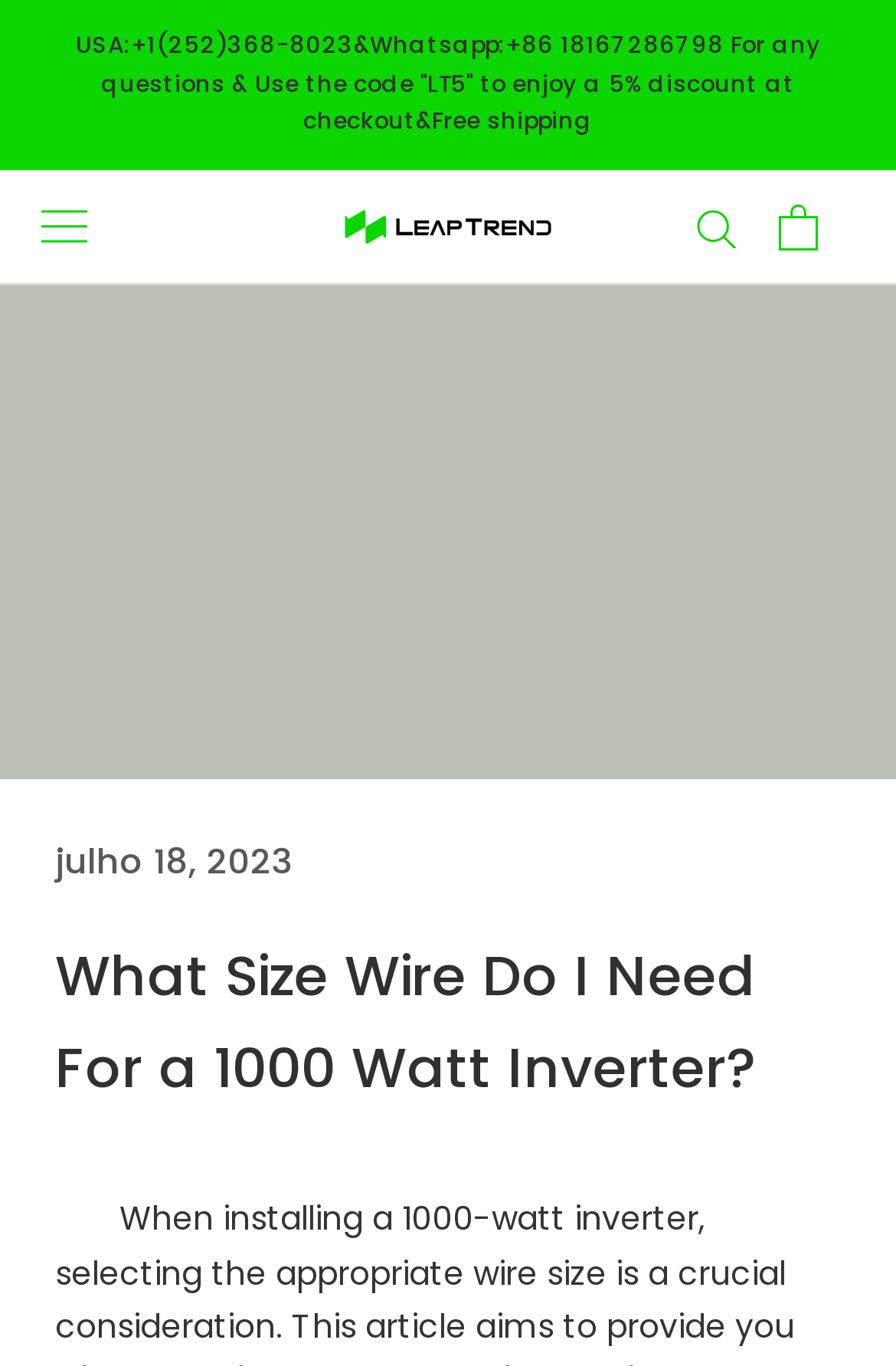Using the information in the image, give a comprehensive answer to the question: 
How many navigation links are there at the top?

I counted the number of navigation links at the top of the webpage and found three links: 'Open navigation', 'leaptrend', and 'Search'.